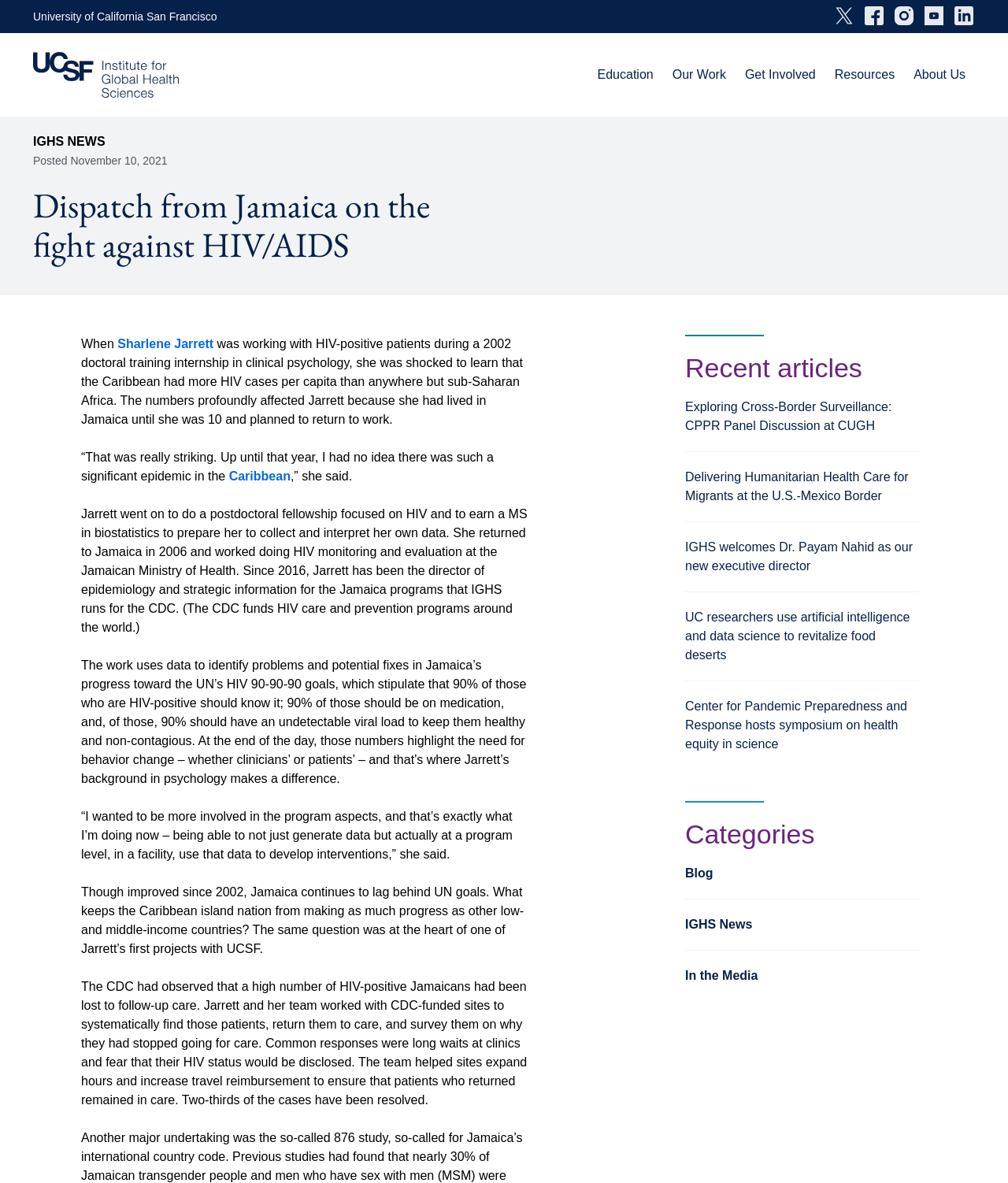Provide a short answer to the following question with just one word or phrase: What is the goal of the UN's HIV 90-90-90 goals?

90% of those who are HIV-positive should know it